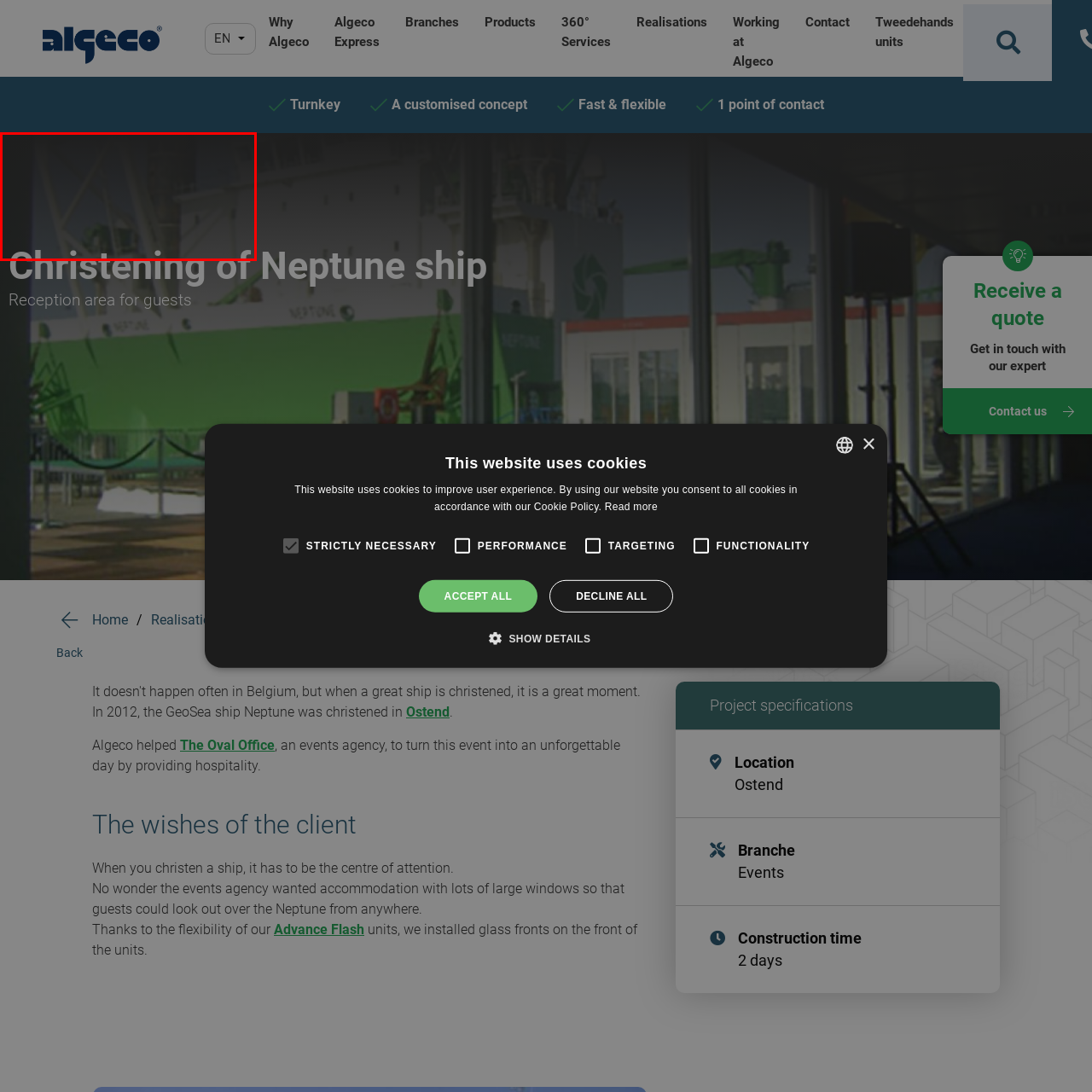What was Algeco's role in the ceremony?
View the portion of the image encircled by the red bounding box and give a one-word or short phrase answer.

Providing hospitality solutions